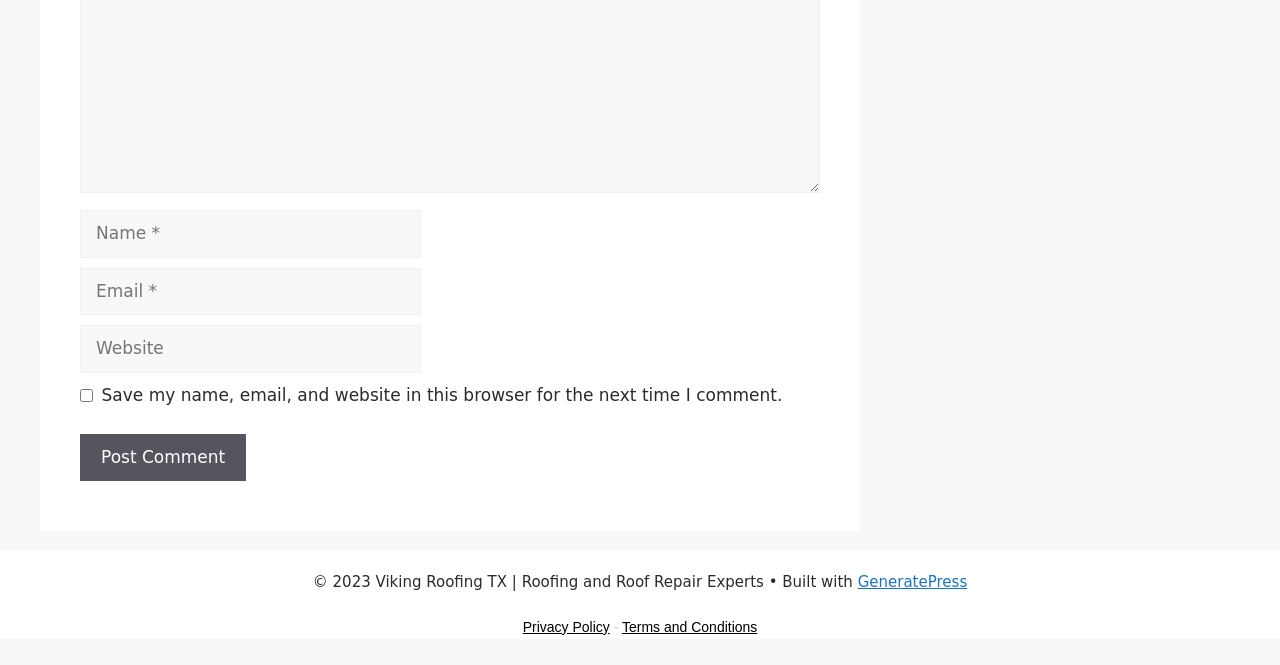Answer the question with a brief word or phrase:
What is the purpose of the 'Post Comment' button?

To submit a comment